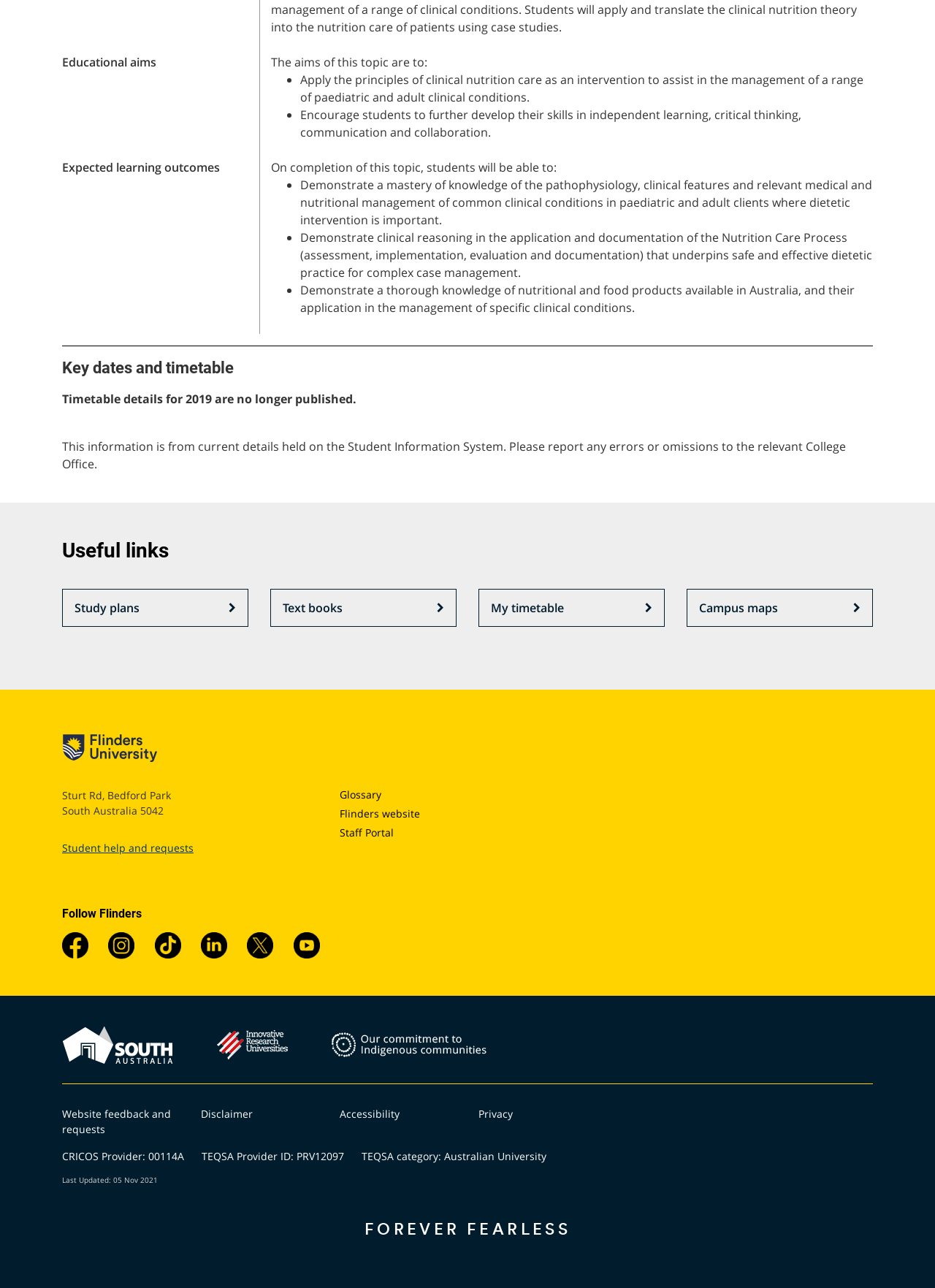Please locate the bounding box coordinates of the element that should be clicked to complete the given instruction: "Check the glossary".

[0.363, 0.611, 0.408, 0.622]